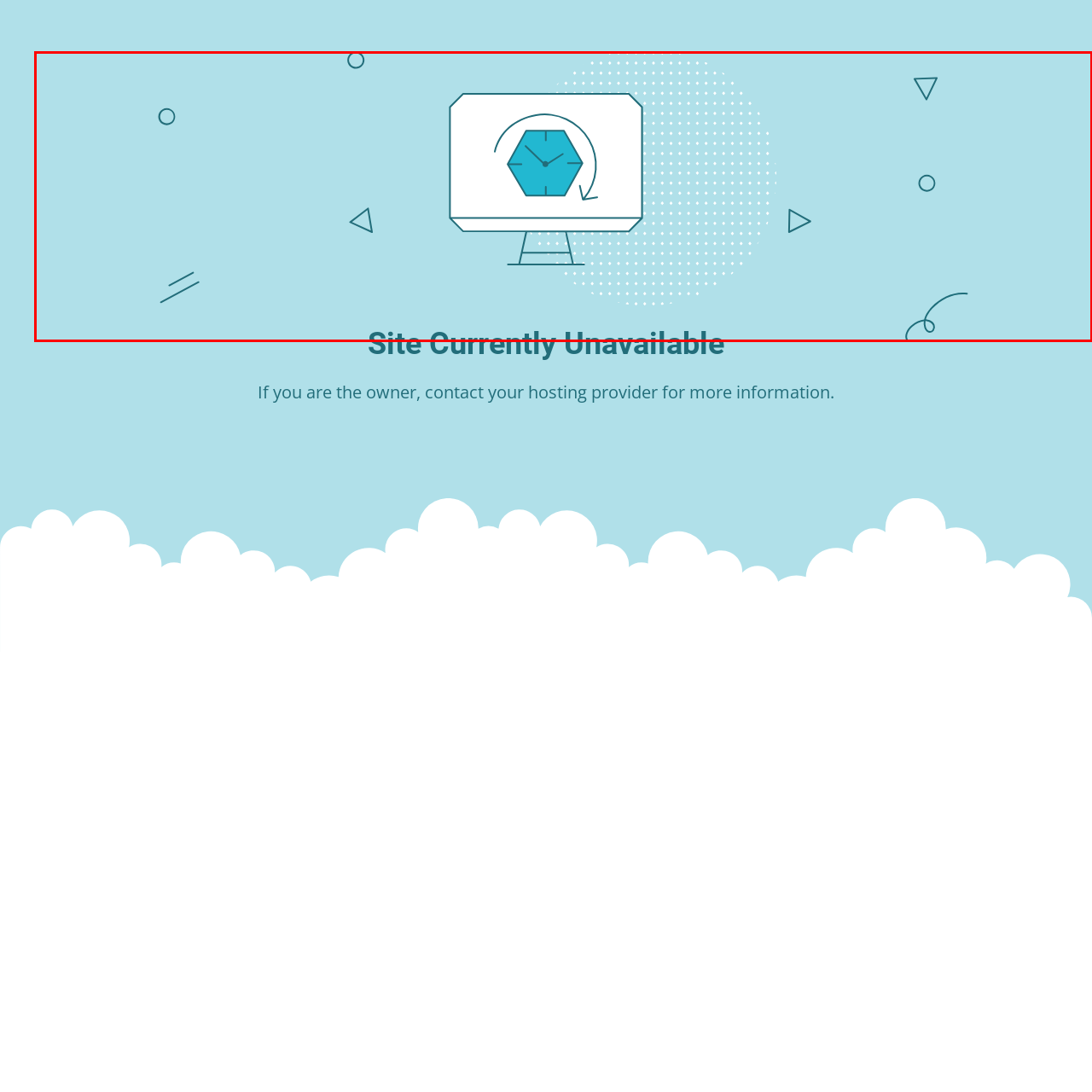What is the color of the background?
Analyze the image within the red frame and provide a concise answer using only one word or a short phrase.

Light blue